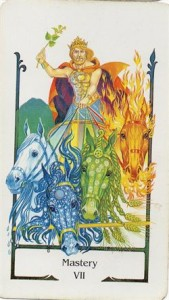Describe every aspect of the image in depth.

This image depicts the "Tarot of the Old Path" card known as the "Chariot," representing the Major Arcana card VII. The card features a dynamic portrayal of a charioteer, crowned and adorned in radiant armor, confidently guiding his chariot pulled by three striking horses. Each horse symbolizes different elemental forces: the blue horse, representing water and intuition; the green horse, embodying earth and stability; and the fiery horse, signifying passion and energy. This vibrant artwork reflects themes of mastery, control, and the harnessing of diverse energies toward a goal. The card emphasizes the journey of self-discipline and determination, encouraging the seeker to navigate challenges with confidence and focus.